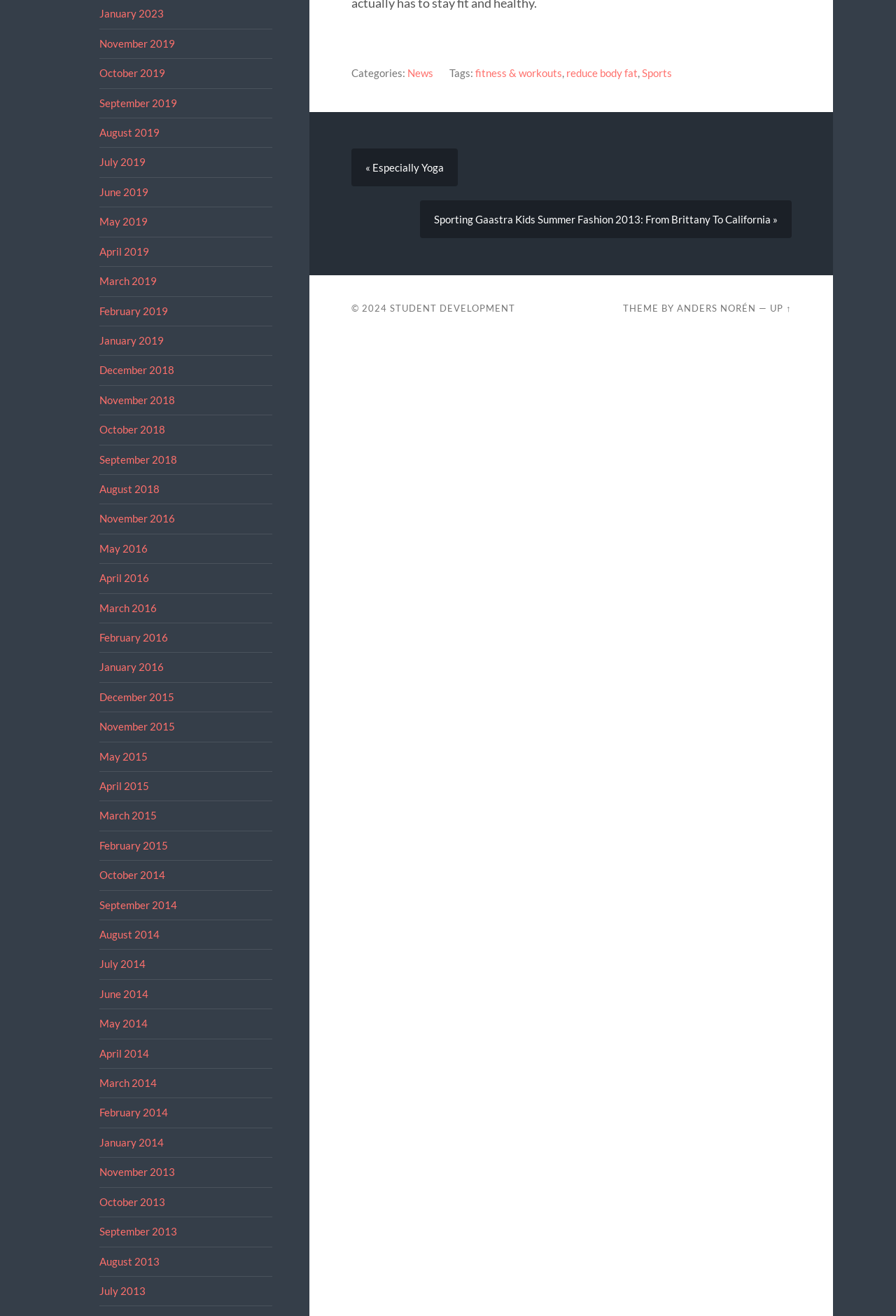Locate the bounding box coordinates of the clickable region to complete the following instruction: "View categories."

[0.392, 0.051, 0.452, 0.06]